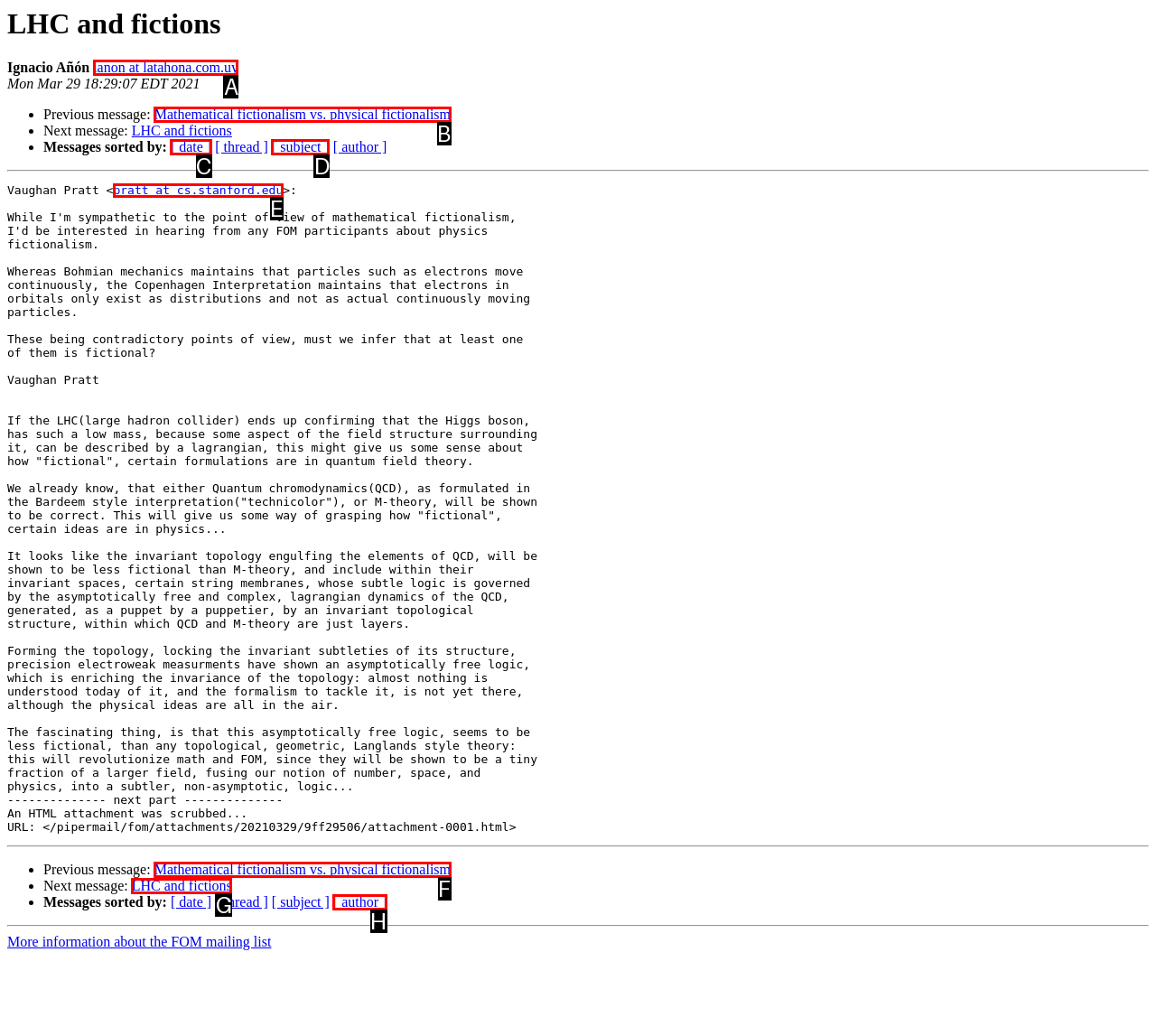Determine which HTML element I should select to execute the task: View previous message
Reply with the corresponding option's letter from the given choices directly.

B